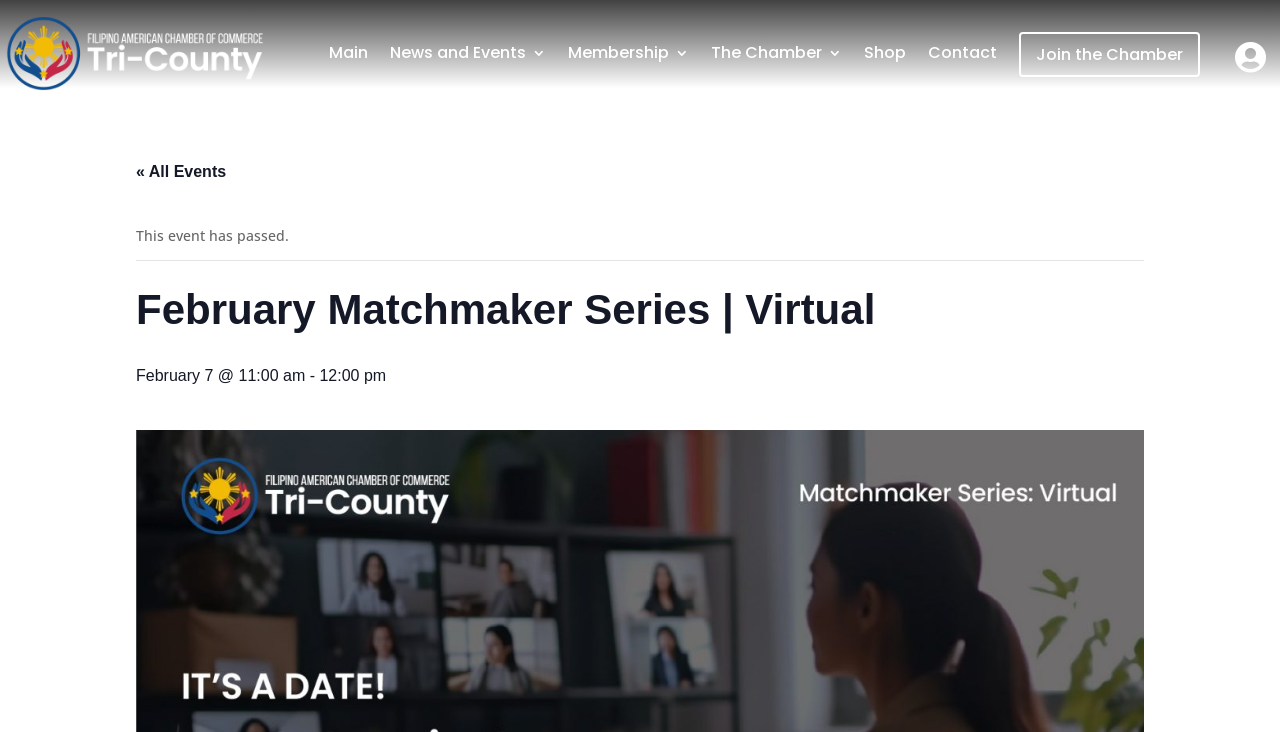Produce a meticulous description of the webpage.

The webpage appears to be an event page for the "February Matchmaker Series" hosted by the Filipino American Chamber of Commerce Tri-County. At the top left corner, there is a logo of the Chamber, which is also a link to the organization's main page. Next to the logo, there is a navigation menu with links to "Main", "Shop", "Contact", and "Join the Chamber".

Below the navigation menu, there are three tabs labeled "News and Events", "Membership", and "The Chamber". The main content of the page is divided into two sections. The top section has a heading that reads "February Matchmaker Series | Virtual" and a subheading that indicates the event date and time, "February 7 @ 11:00 am - 12:00 pm".

On the top right corner, there is a link to "« All Events", suggesting that this is one of multiple events listed on the website. Below this link, there is a notice that "This event has passed", indicating that the event is no longer active.